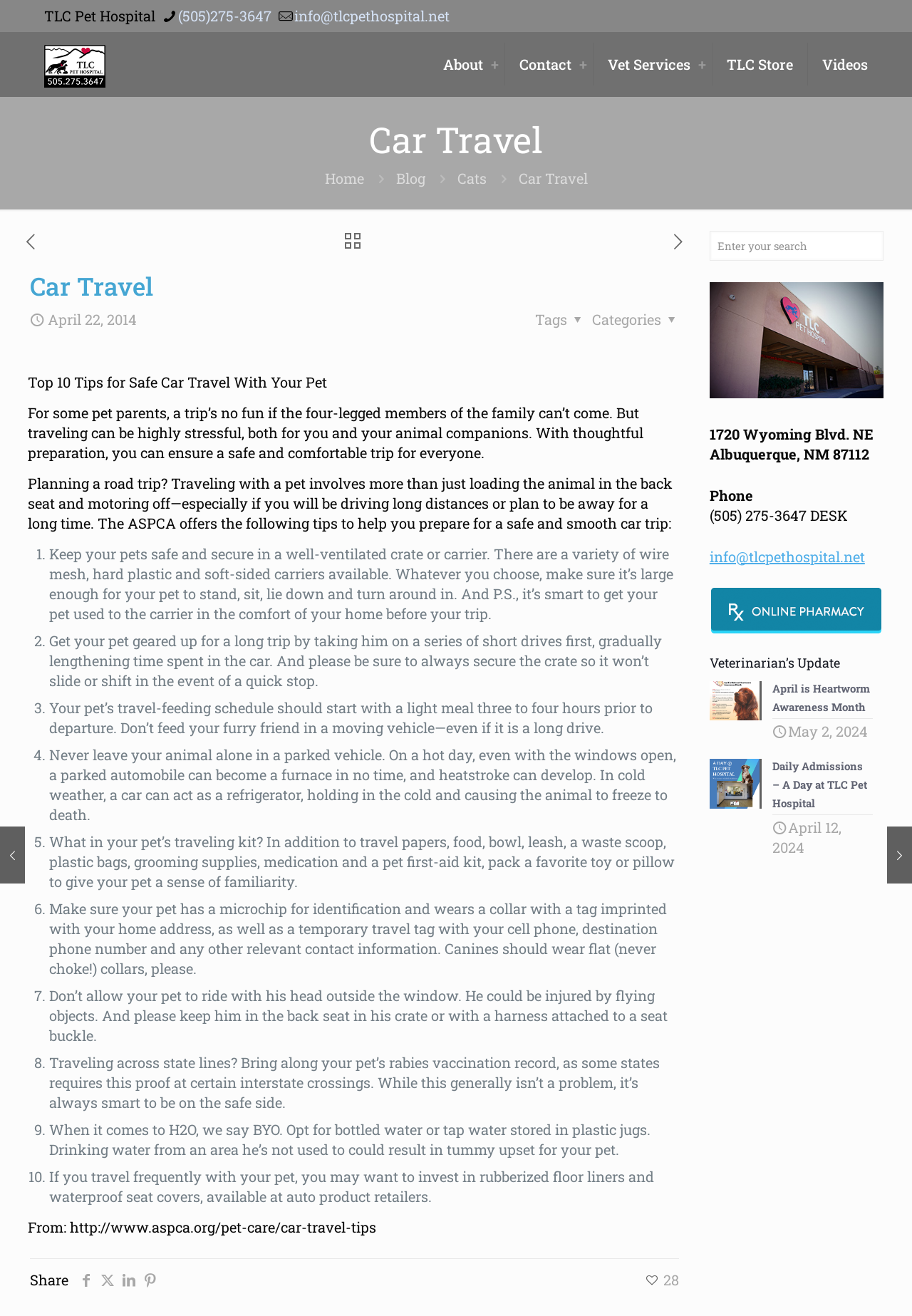Provide the bounding box coordinates of the HTML element this sentence describes: "Dog Sports 101April 22, 2014". The bounding box coordinates consist of four float numbers between 0 and 1, i.e., [left, top, right, bottom].

[0.0, 0.628, 0.027, 0.671]